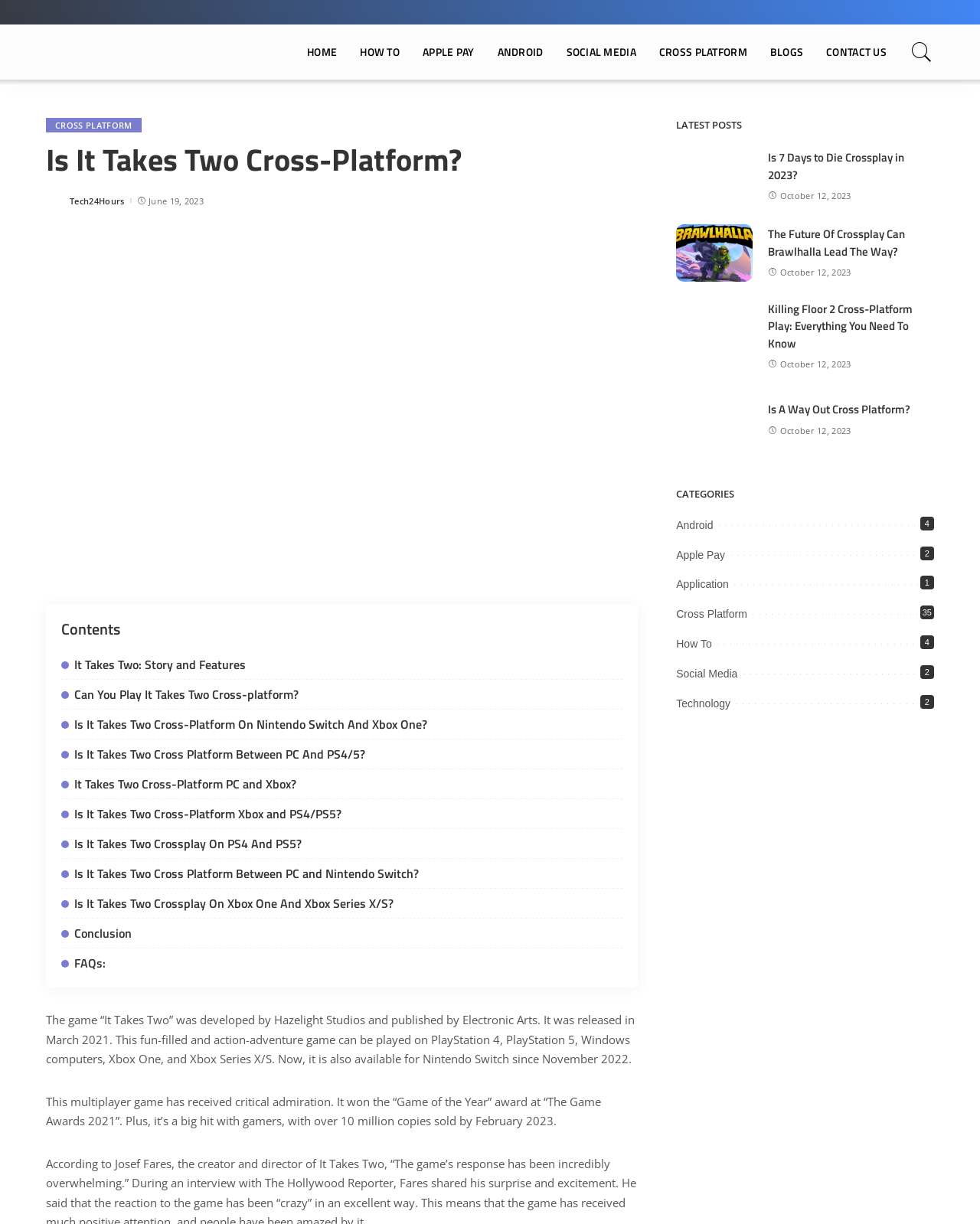What is the award won by 'It Takes Two' in 2021?
Look at the screenshot and provide an in-depth answer.

The text 'It won the “Game of the Year” award at “The Game Awards 2021”.' indicates that 'It Takes Two' won the 'Game of the Year' award in 2021.